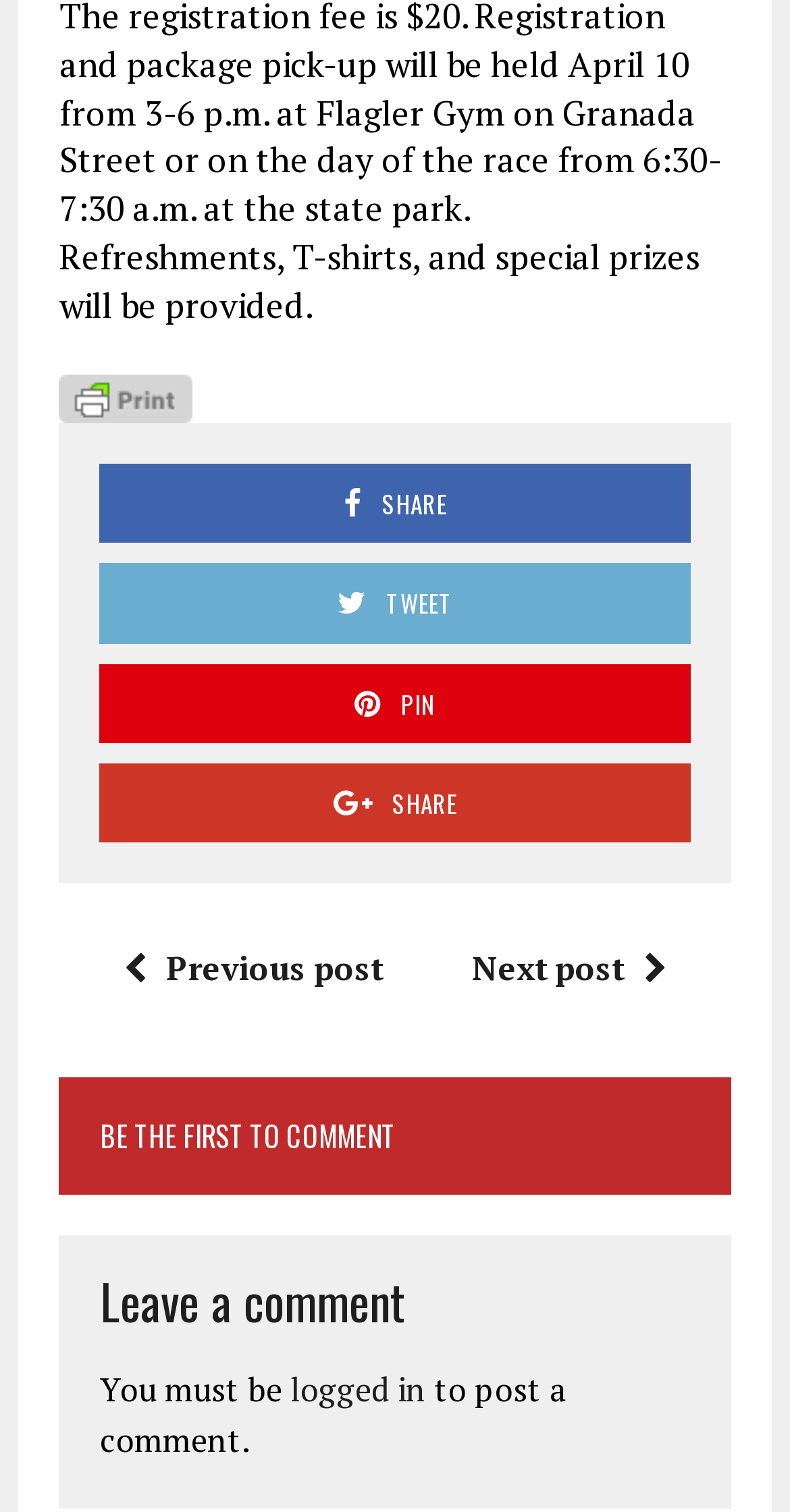From the screenshot, find the bounding box of the UI element matching this description: "PIN". Supply the bounding box coordinates in the form [left, top, right, bottom], each a float between 0 and 1.

[0.126, 0.439, 0.874, 0.491]